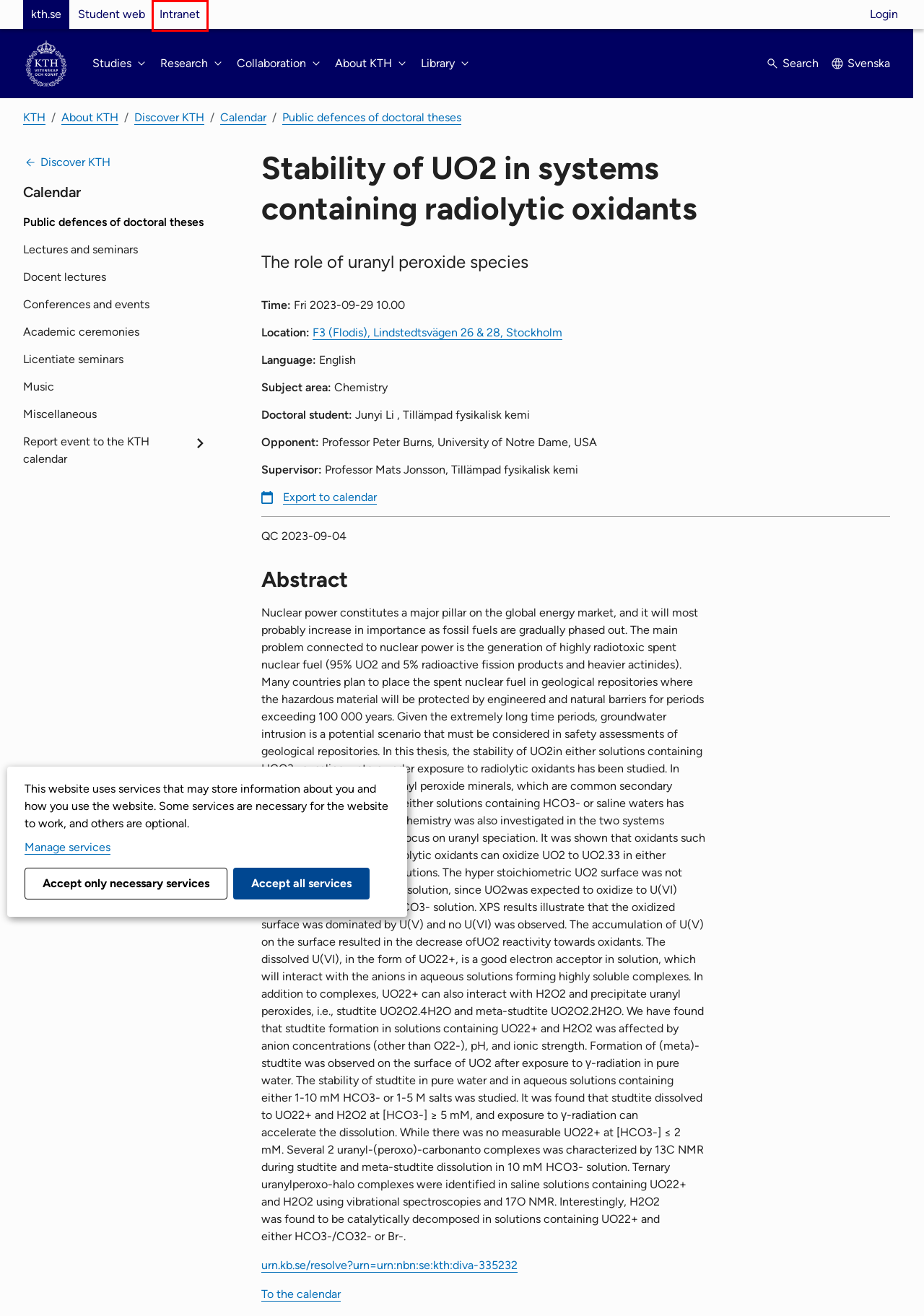Analyze the screenshot of a webpage that features a red rectangle bounding box. Pick the webpage description that best matches the new webpage you would see after clicking on the element within the red bounding box. Here are the candidates:
A. KTH | F3 (Flodis)
B. Utbildningsplaner | KTH
C. KTH's University Administration |  KTH
D. KTH Intranet |  KTH Intranet
E. KTH - Sweden’s largest technical university |  KTH
F. Student web |  Student
G. Search schedules |  Student
H. KTH Library |  KTH

D